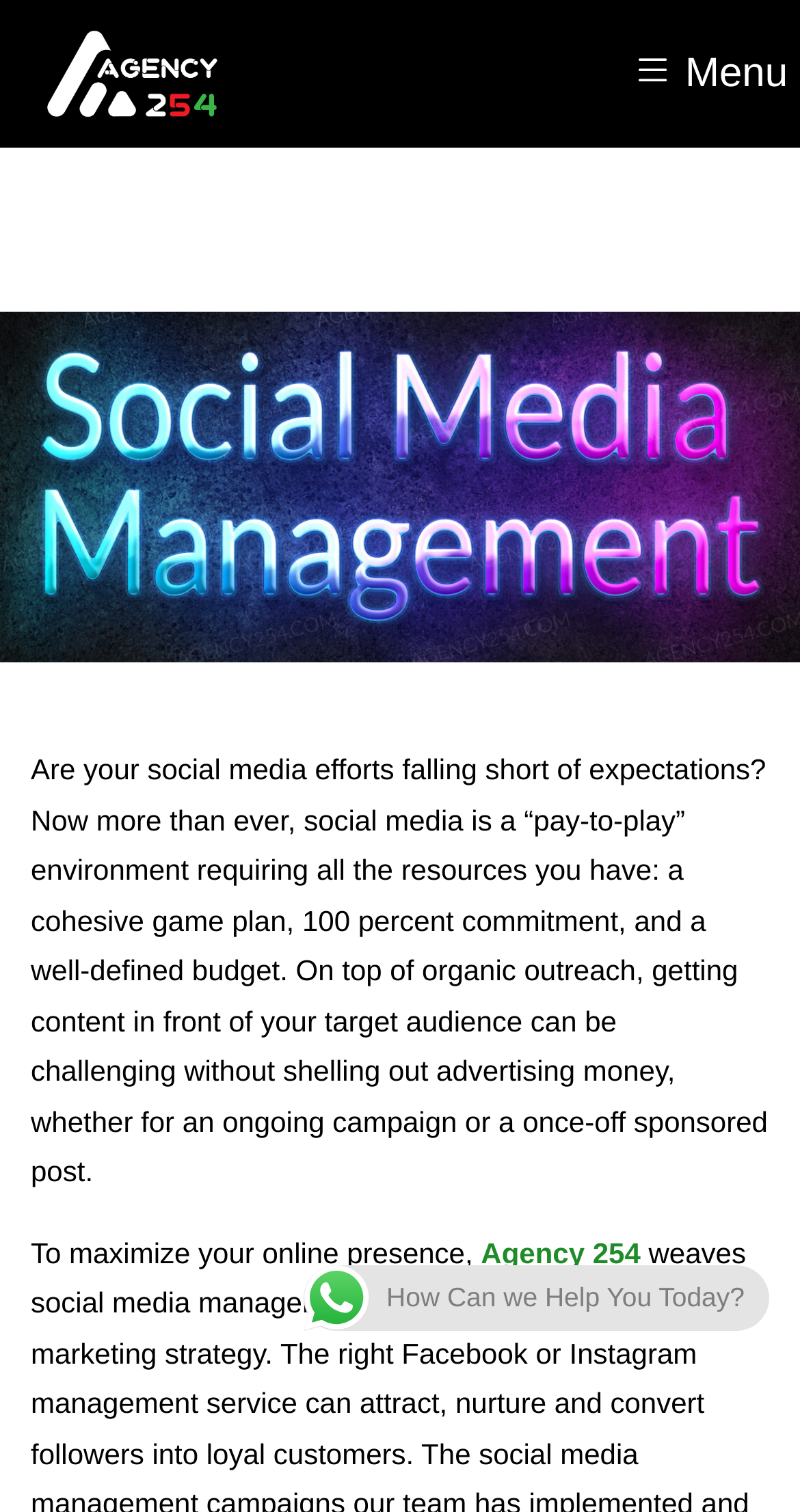Provide a single word or phrase answer to the question: 
What is the tone of the webpage?

Informative